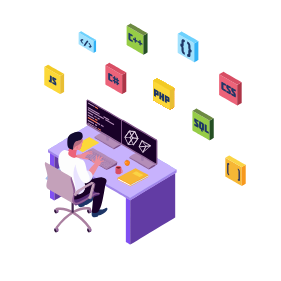Observe the image and answer the following question in detail: How many monitors does the programmer have?

The caption explicitly states that the programmer is positioned in front of dual computer monitors, which means they have two monitors.